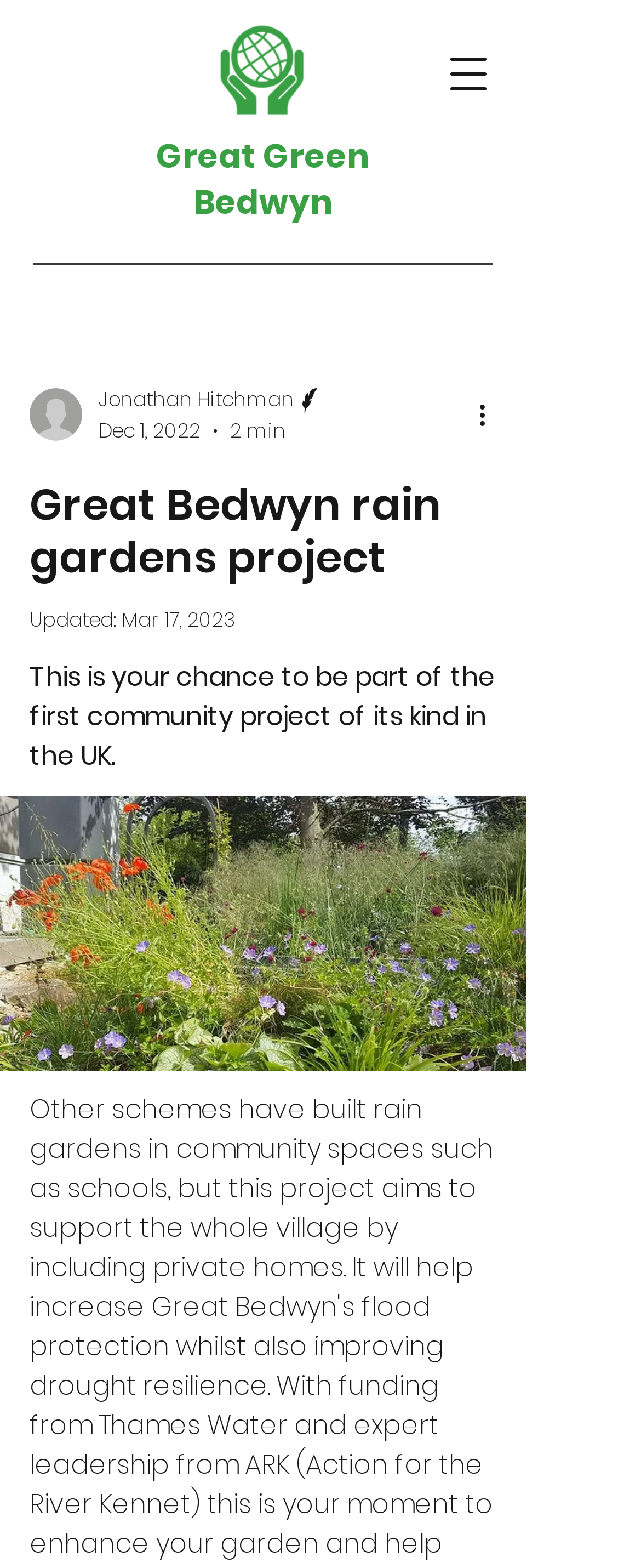Reply to the question below using a single word or brief phrase:
What is the position of the navigation menu button?

top right